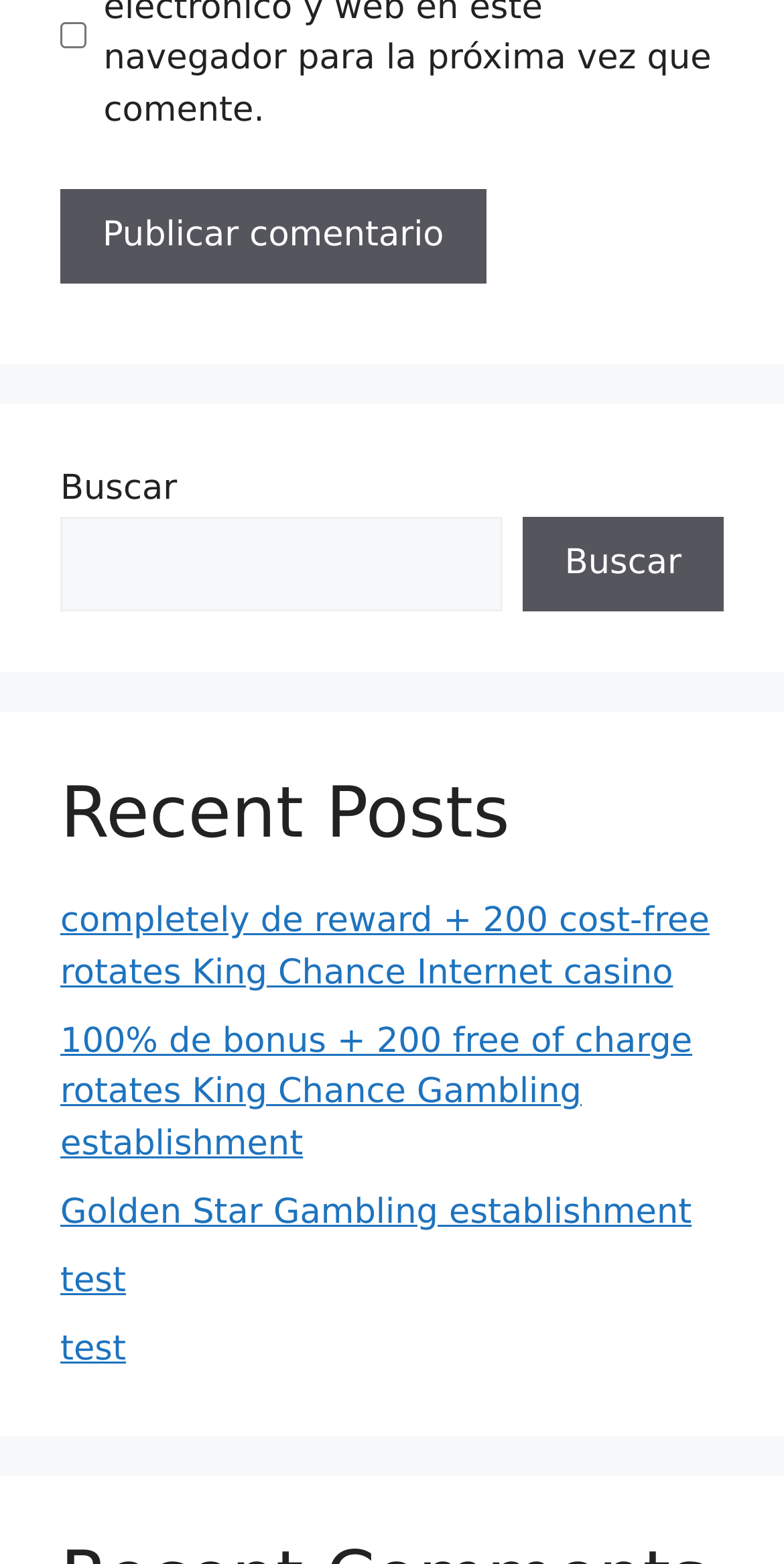Refer to the screenshot and answer the following question in detail:
What is the purpose of the search bar?

The search bar is located at the top of the webpage with a static text 'Buscar' which translates to 'Search'. This suggests that the search bar is used to search for content on the webpage.